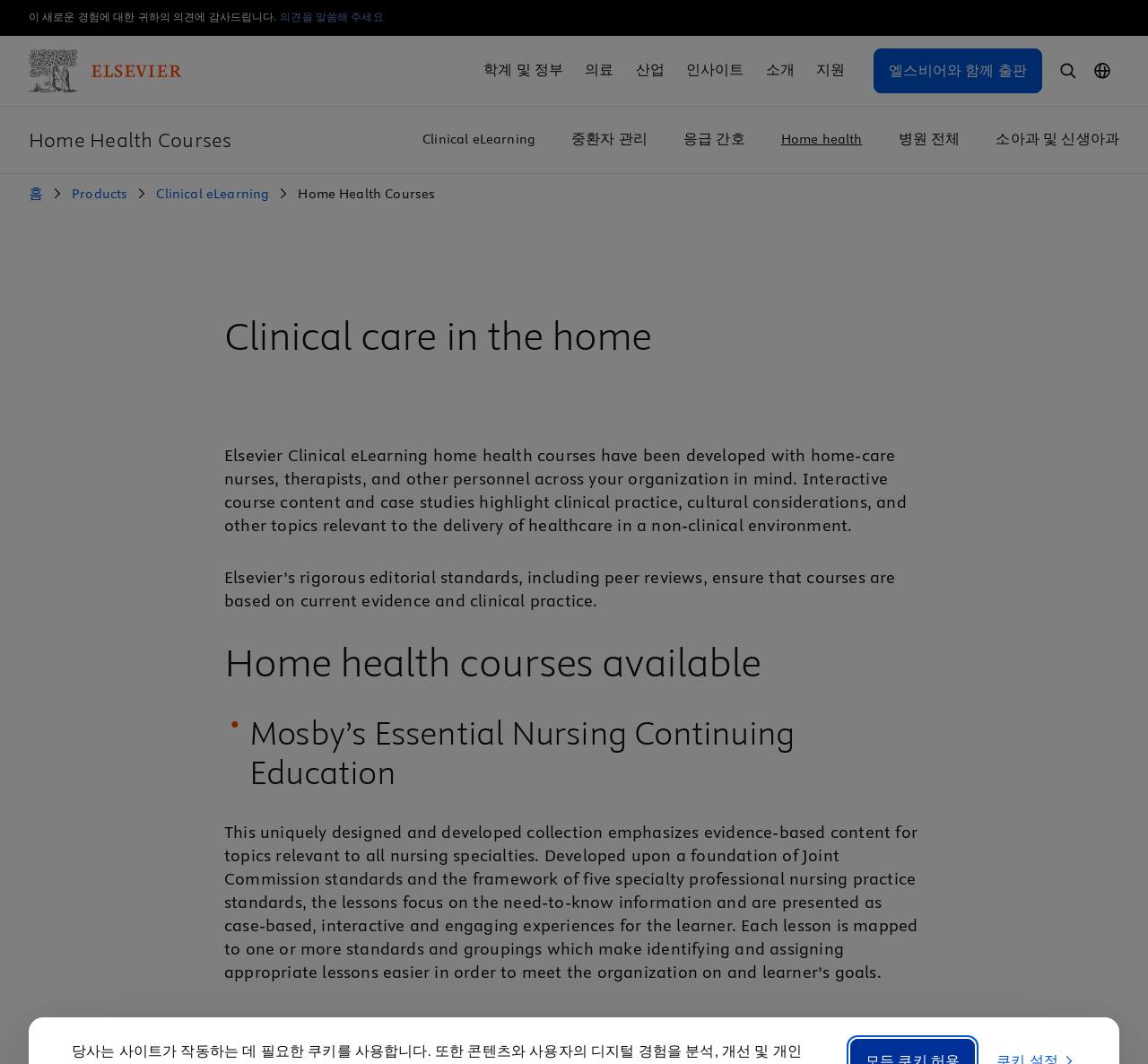Pinpoint the bounding box coordinates of the area that should be clicked to complete the following instruction: "Open the '의견을 말씀해 주세요' link in a new tab". The coordinates must be given as four float numbers between 0 and 1, i.e., [left, top, right, bottom].

[0.244, 0.01, 0.334, 0.022]